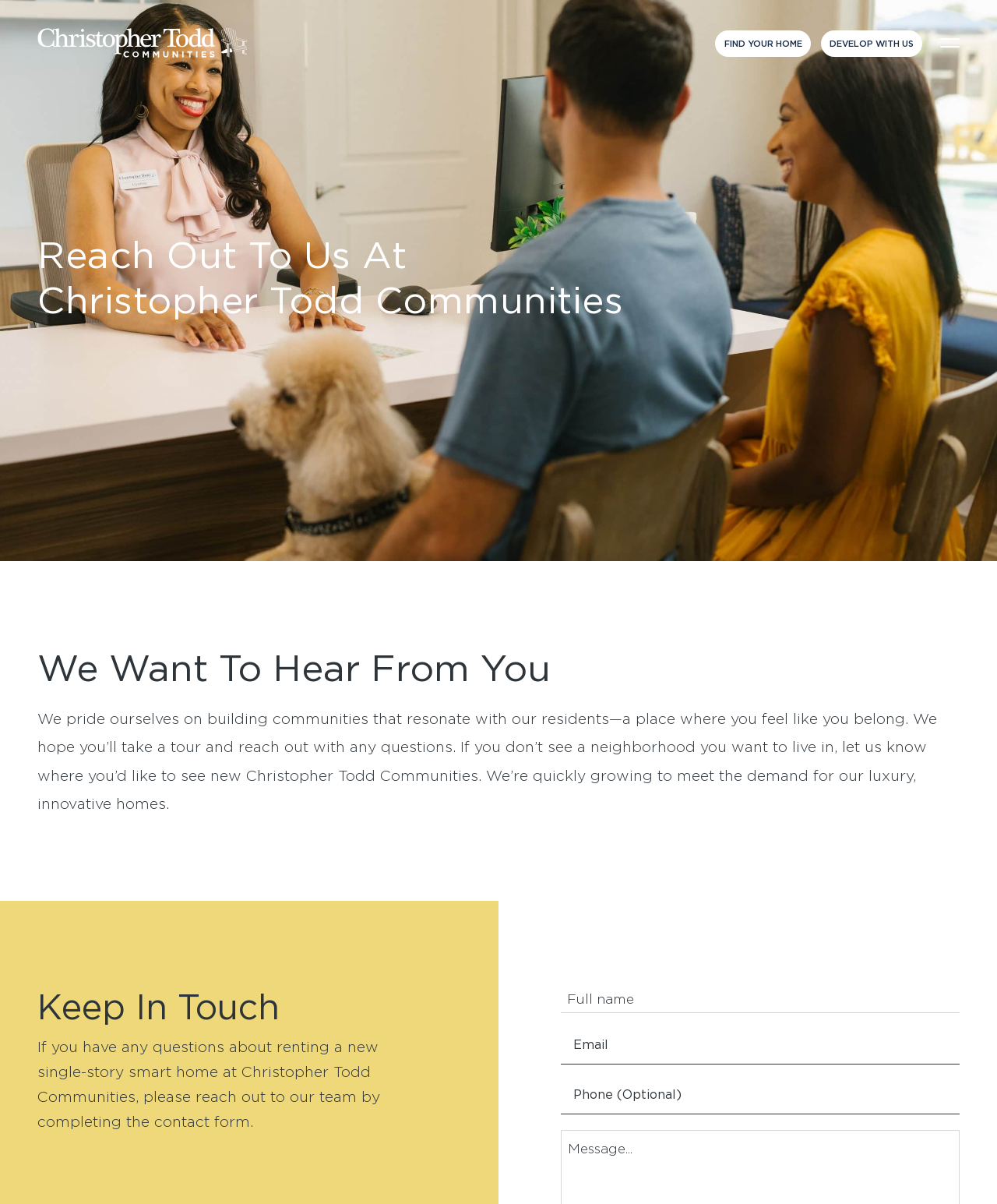Carefully examine the image and provide an in-depth answer to the question: What type of homes does Christopher Todd Communities build?

I found the answer by looking at the static text element that says 'We pride ourselves on building communities that resonate with our residents—a place where you feel like you belong. We hope you’ll take a tour and reach out with any questions. If you don’t see a neighborhood you want to live in, let us know where you’d like to see new Christopher Todd Communities.' This suggests that the company builds luxury, innovative, single-story smart homes.